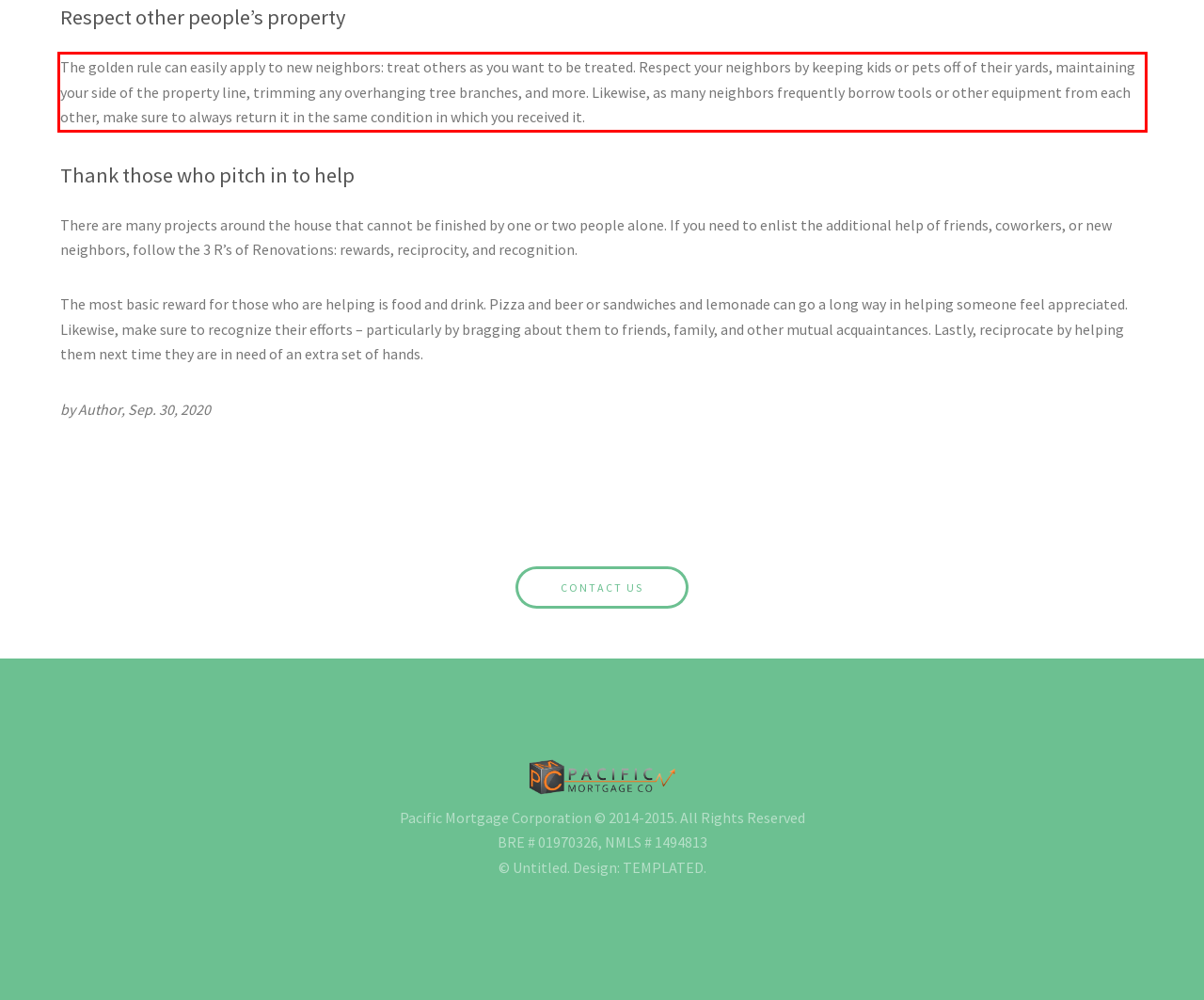From the screenshot of the webpage, locate the red bounding box and extract the text contained within that area.

The golden rule can easily apply to new neighbors: treat others as you want to be treated. Respect your neighbors by keeping kids or pets off of their yards, maintaining your side of the property line, trimming any overhanging tree branches, and more. Likewise, as many neighbors frequently borrow tools or other equipment from each other, make sure to always return it in the same condition in which you received it.